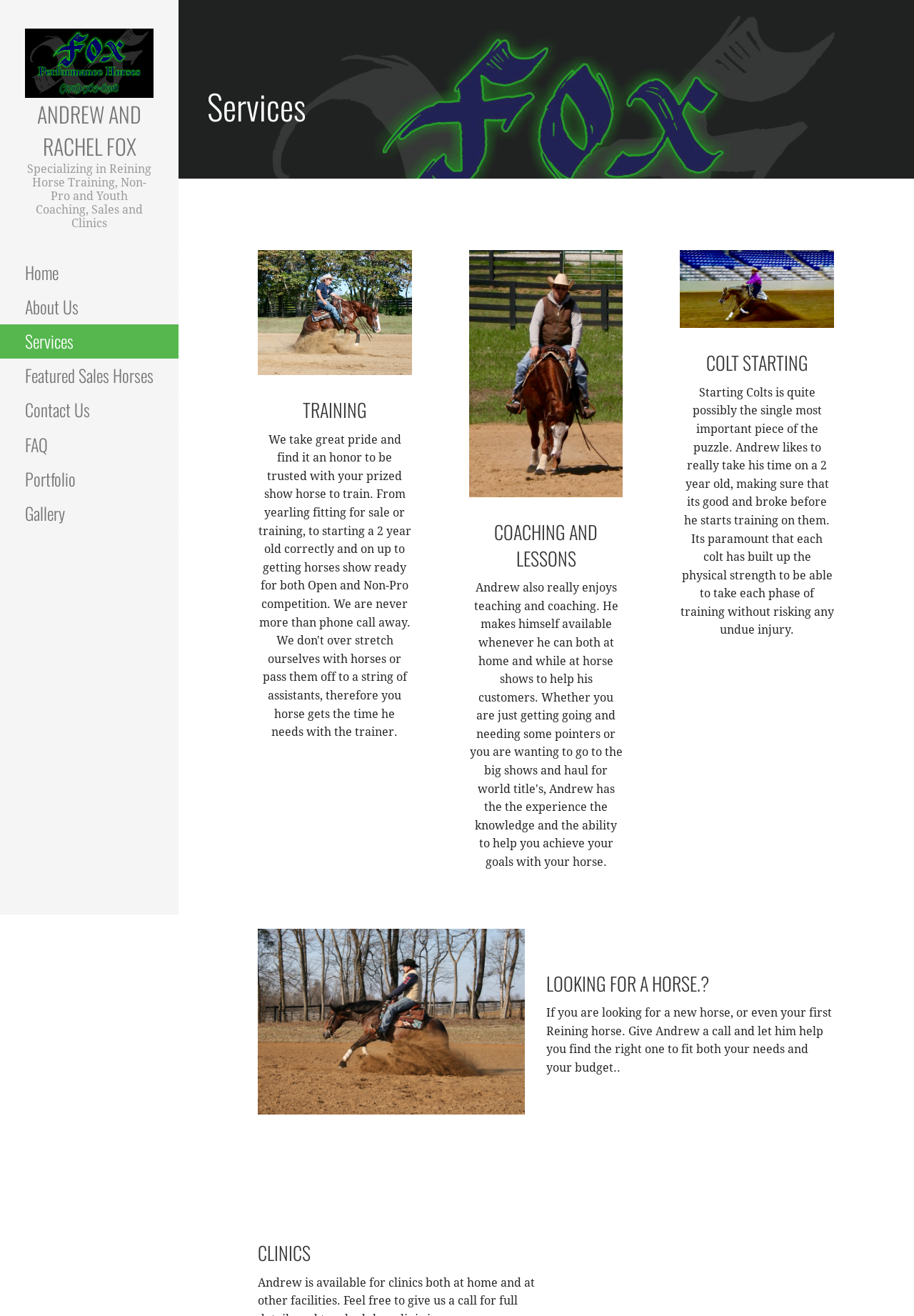Pinpoint the bounding box coordinates of the area that should be clicked to complete the following instruction: "Explore the 'Gallery'". The coordinates must be given as four float numbers between 0 and 1, i.e., [left, top, right, bottom].

[0.0, 0.377, 0.195, 0.403]